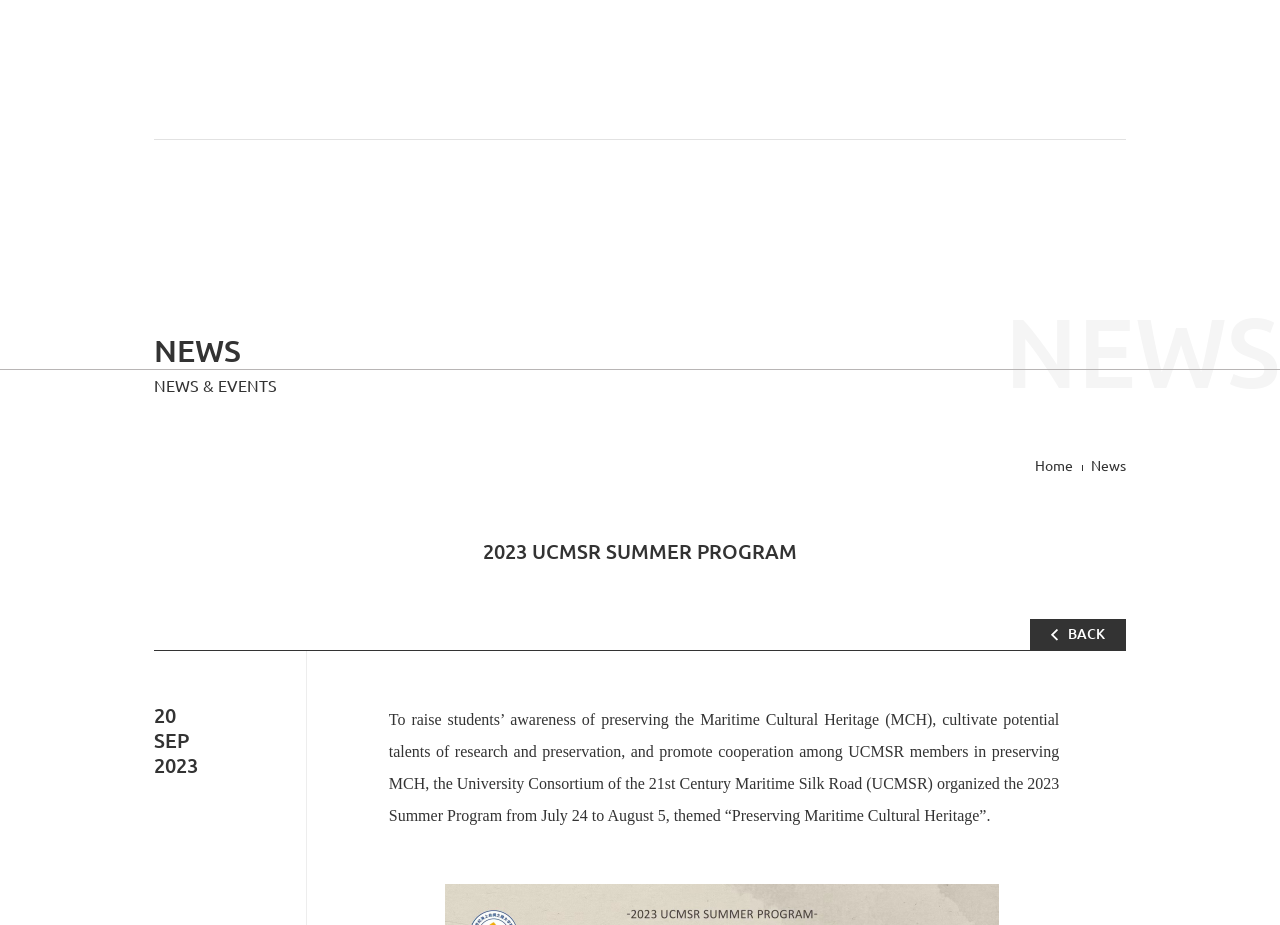What is the navigation link located at the top-right corner of the webpage?
From the details in the image, answer the question comprehensively.

I found the answer by examining the navigation links at the top of the webpage. The link located at the top-right corner is labeled 'CONTACT'.